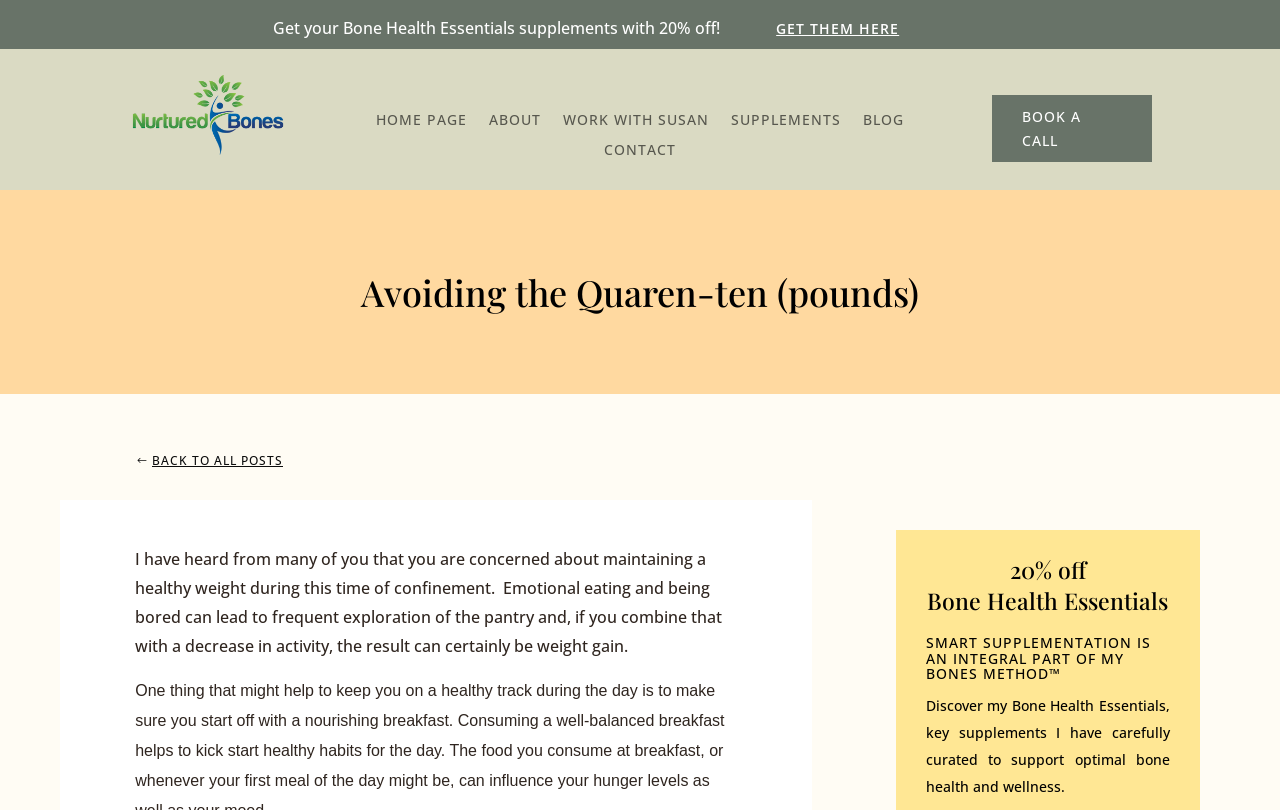Please identify the bounding box coordinates of the clickable region that I should interact with to perform the following instruction: "Visit the 'HOME PAGE'". The coordinates should be expressed as four float numbers between 0 and 1, i.e., [left, top, right, bottom].

[0.294, 0.139, 0.365, 0.166]